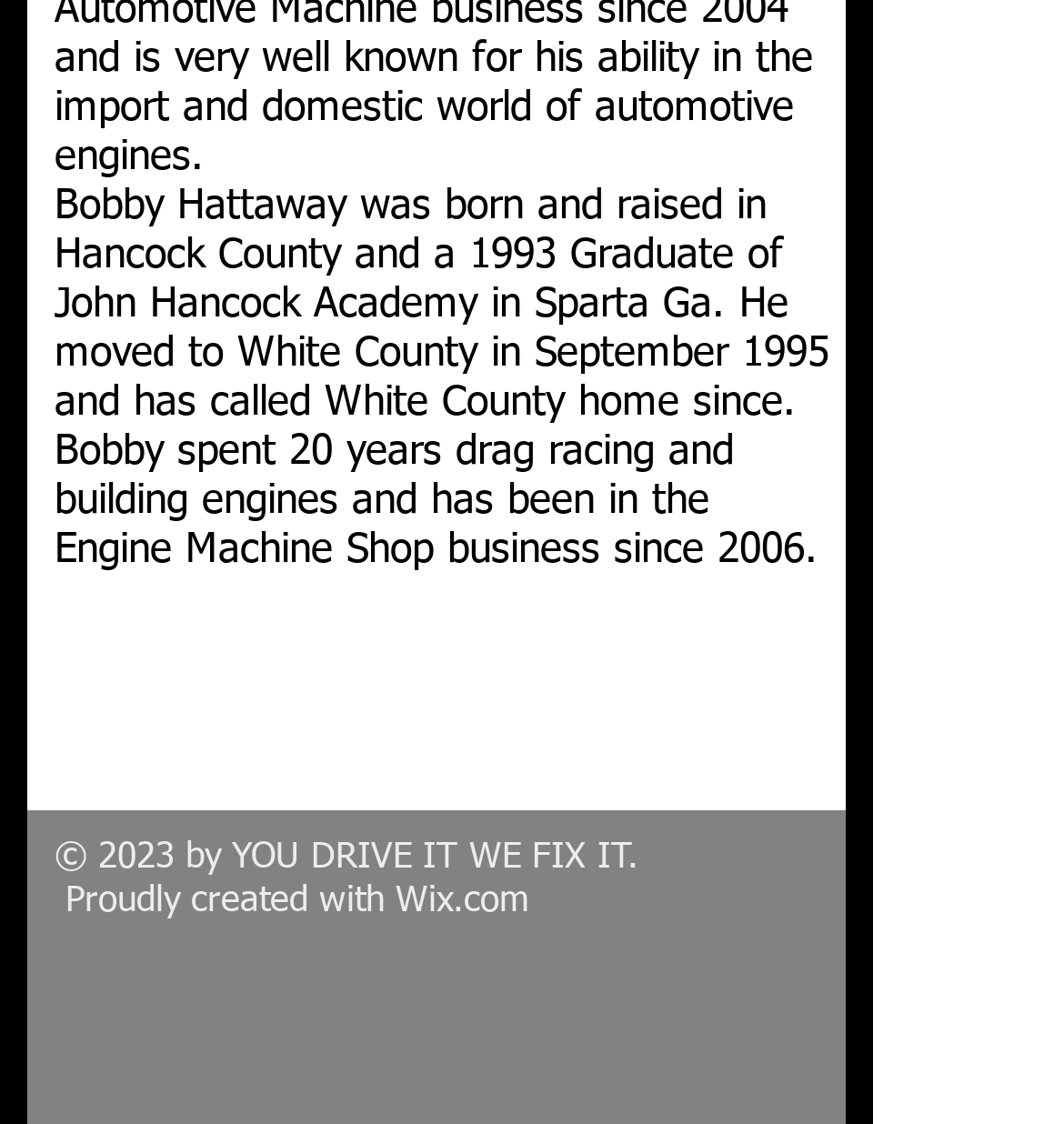Can you give a comprehensive explanation to the question given the content of the image?
What is the name of the business Bobby Hattaway is in?

From the same StaticText element, it is mentioned that Bobby Hattaway has been in the Engine Machine Shop business since 2006.